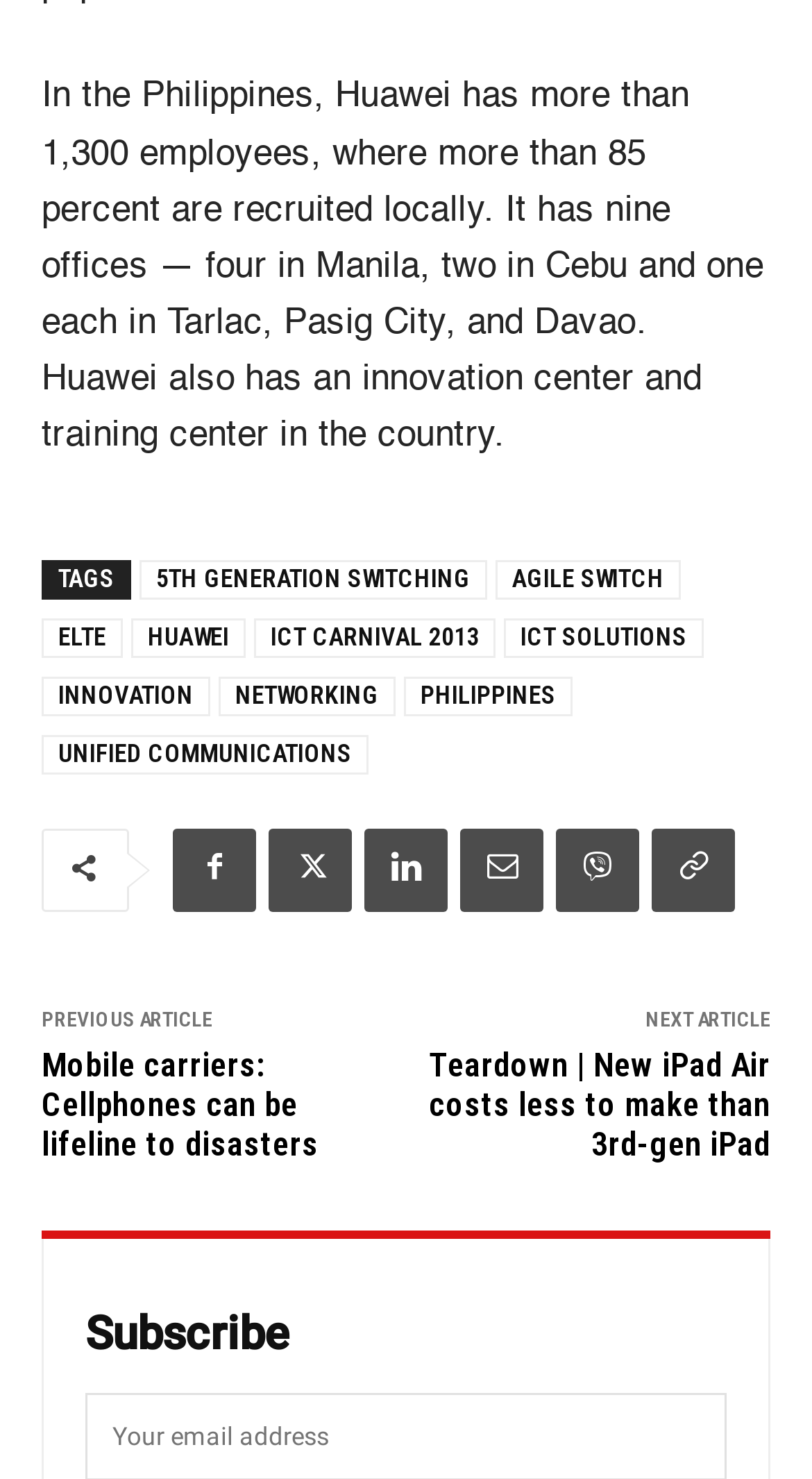Given the description: "Copy URL", determine the bounding box coordinates of the UI element. The coordinates should be formatted as four float numbers between 0 and 1, [left, top, right, bottom].

[0.803, 0.56, 0.905, 0.616]